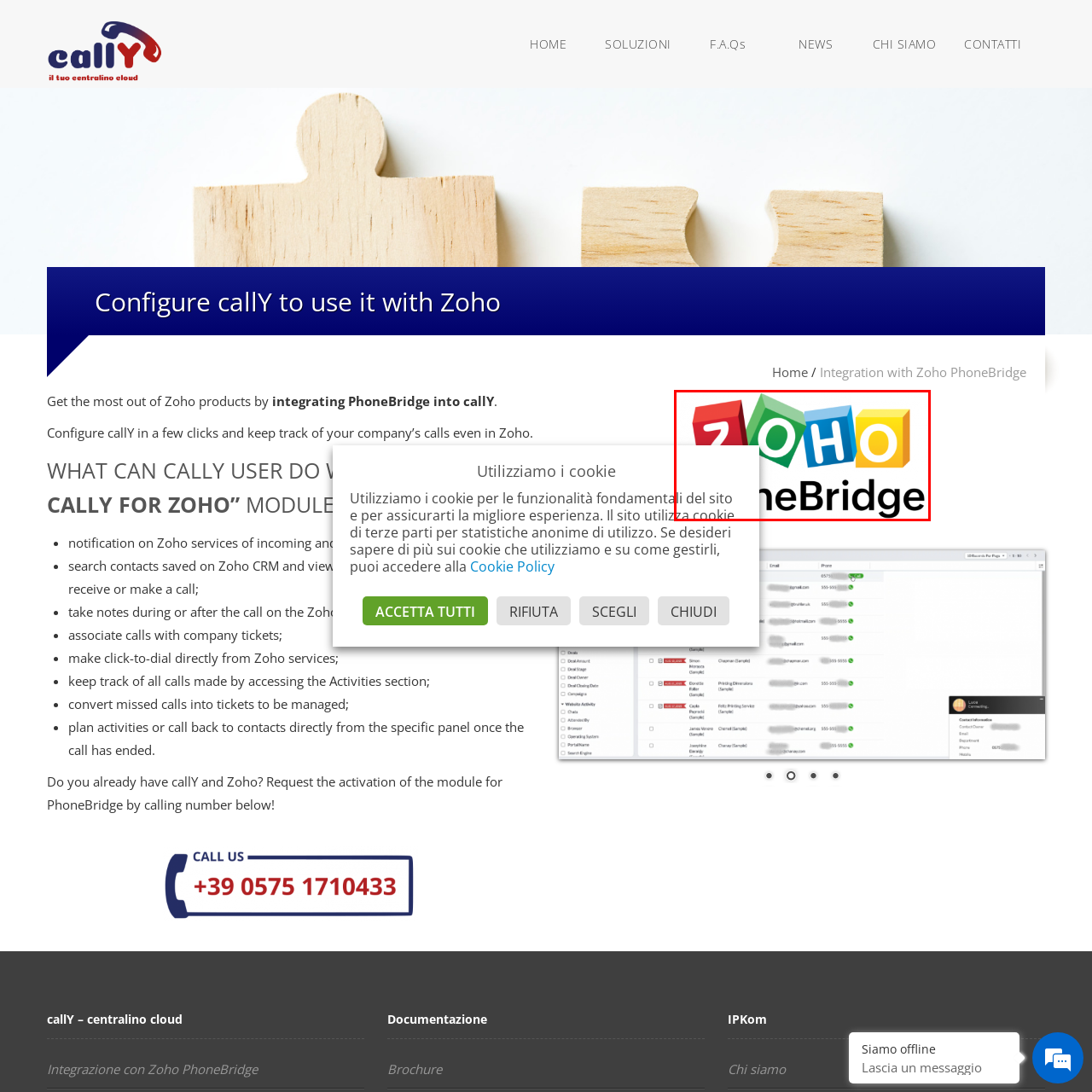Inspect the picture enclosed by the red border, What is the design aesthetic of the logo? Provide your answer as a single word or phrase.

Modern and engaging